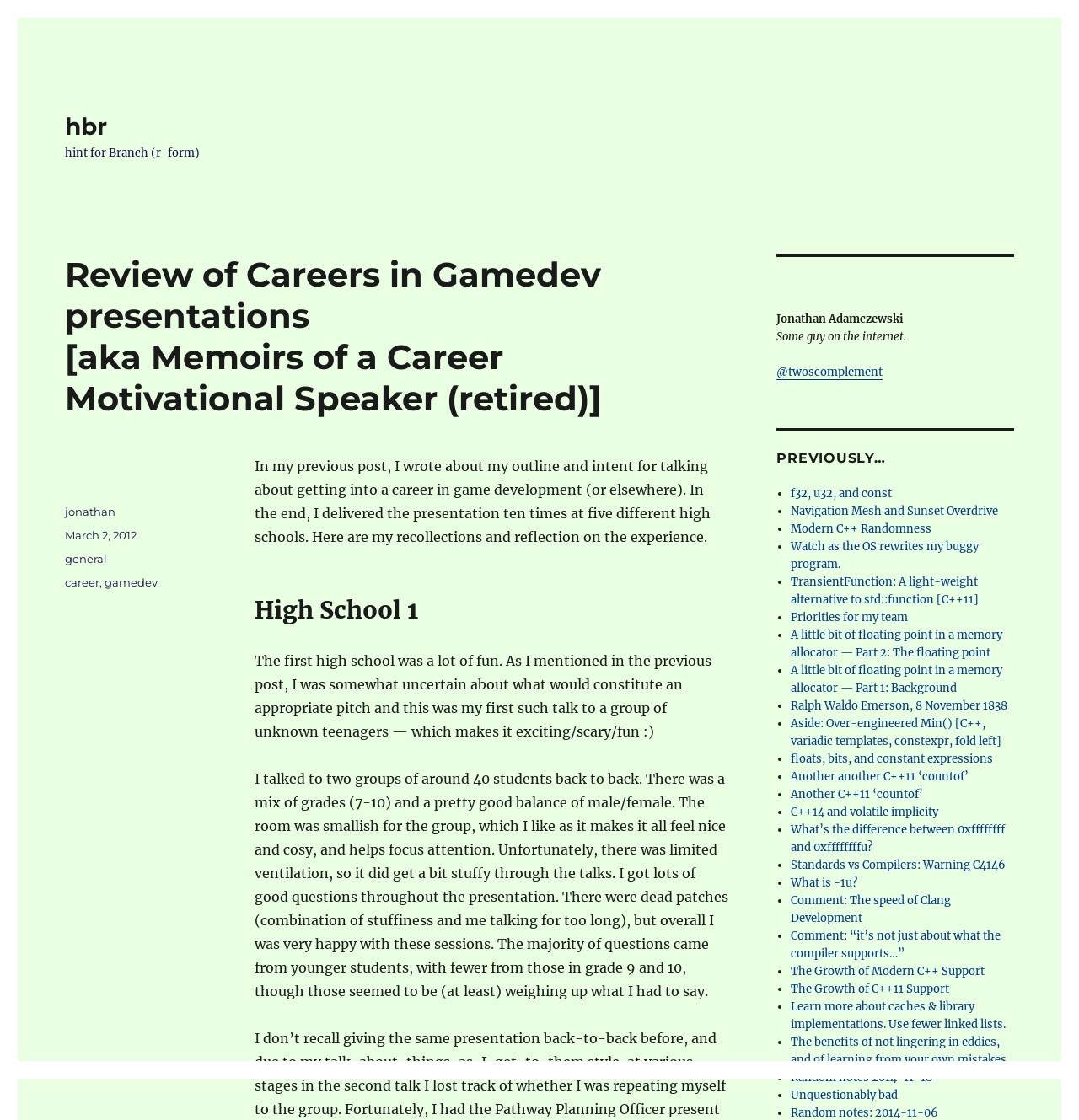Find the bounding box coordinates of the clickable region needed to perform the following instruction: "Contact the office". The coordinates should be provided as four float numbers between 0 and 1, i.e., [left, top, right, bottom].

None